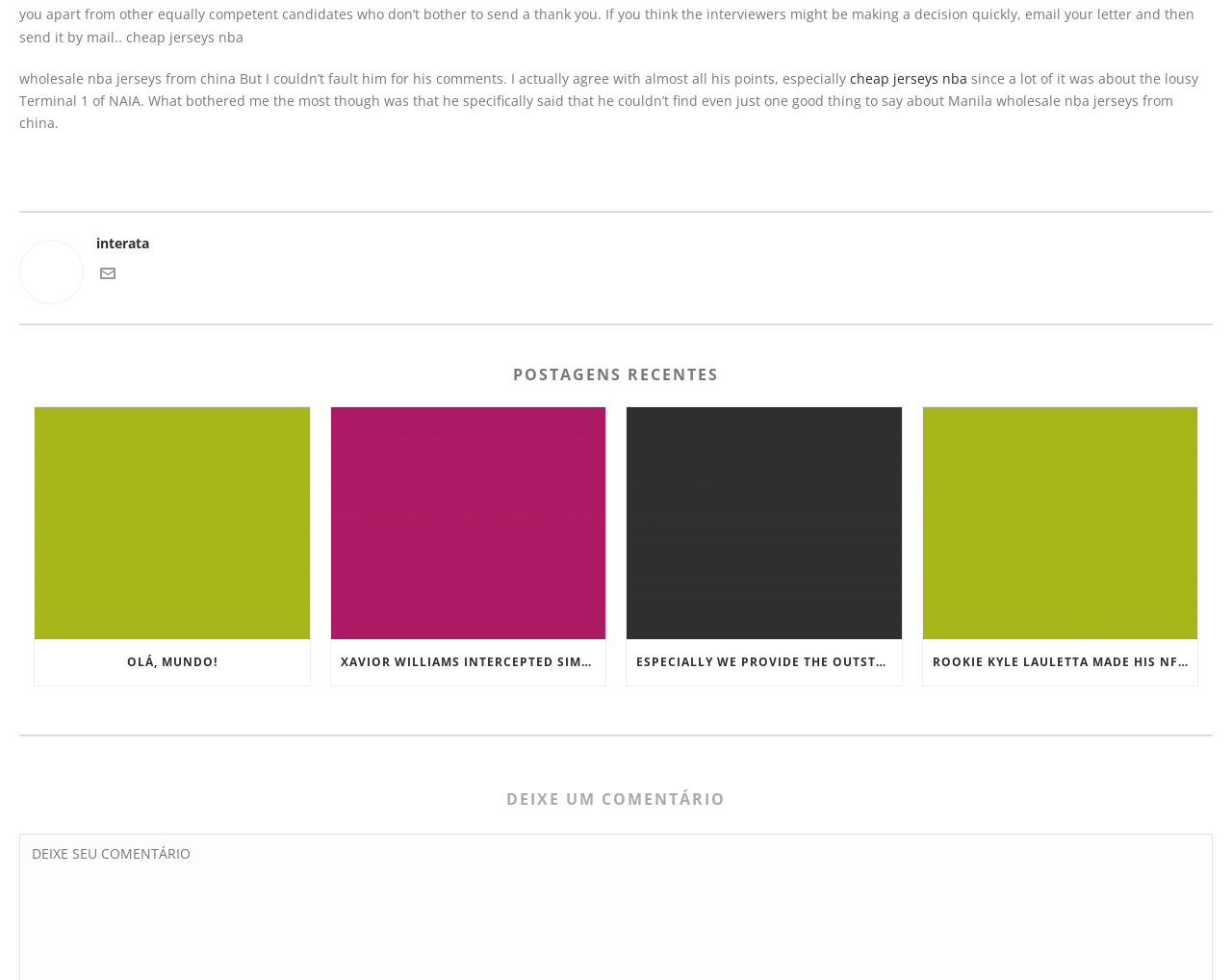How many images are there in the 'POSTAGENS RECENTES' section?
Please answer the question with as much detail and depth as you can.

The 'POSTAGENS RECENTES' section has five images, which are corresponding to the links 'Olá, mundo!', 'Xavior Williams intercepted Simmons while the', 'Especially we provide the outstanding services', 'Rookie Kyle Lauletta made his NFL debut for the', and their uppercase versions.